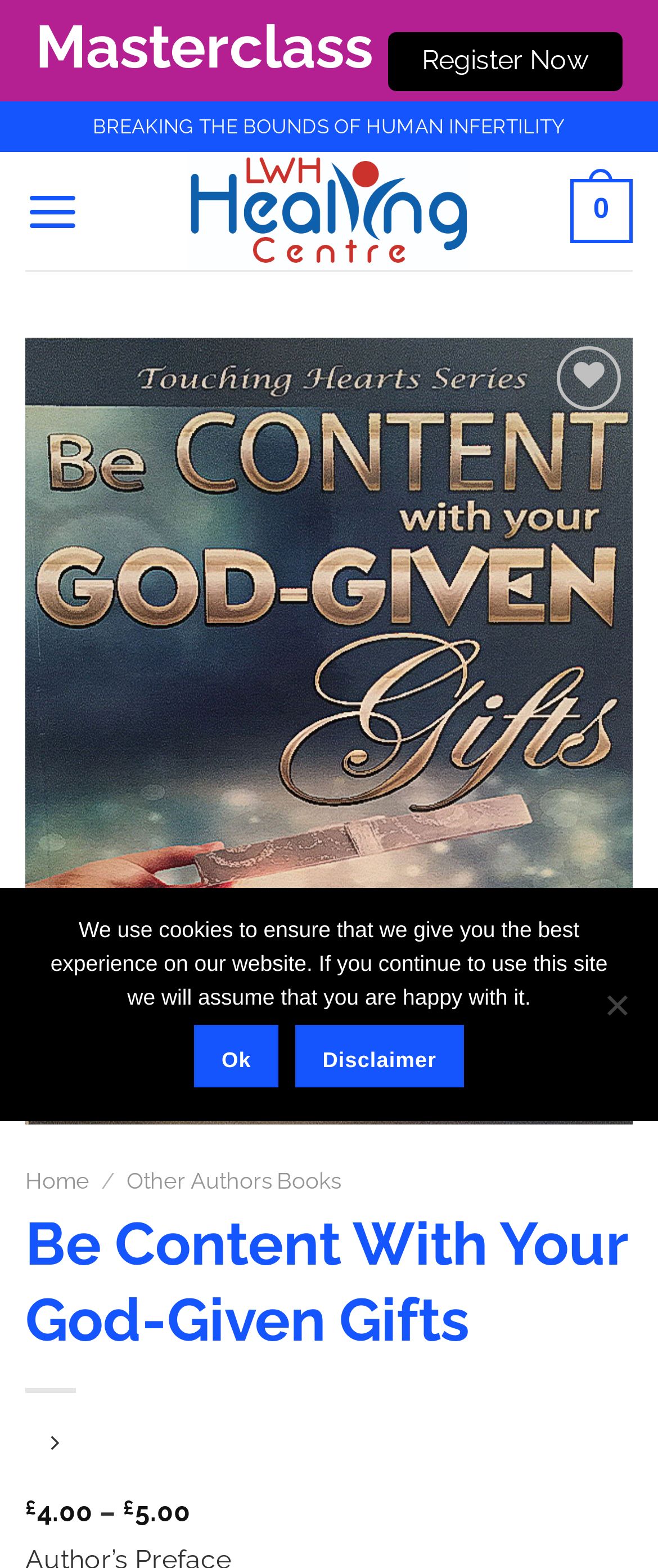What is the title of the masterclass?
Respond to the question with a single word or phrase according to the image.

Be Content With Your God-Given Gifts